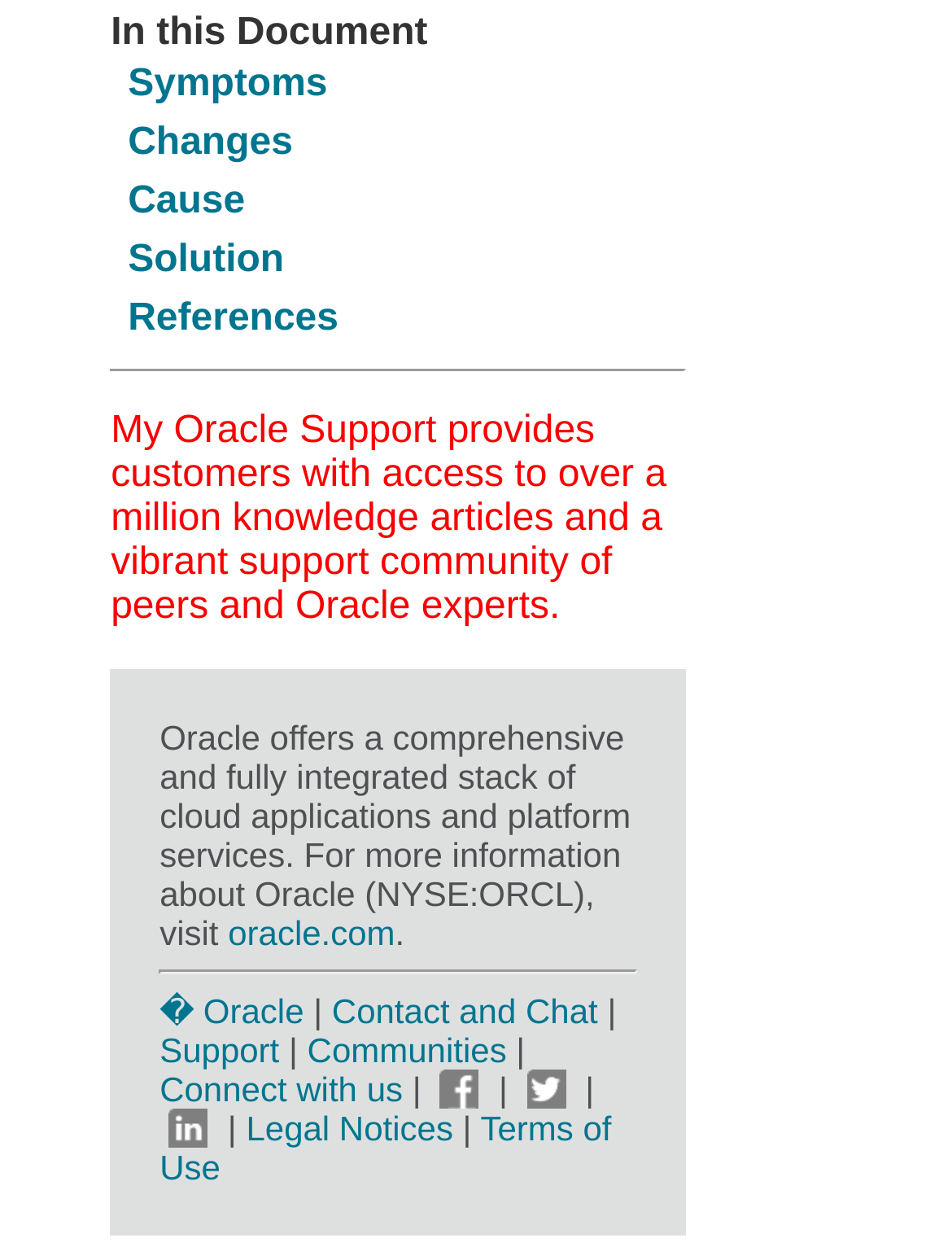Point out the bounding box coordinates of the section to click in order to follow this instruction: "Click on Changes".

[0.134, 0.097, 0.308, 0.13]